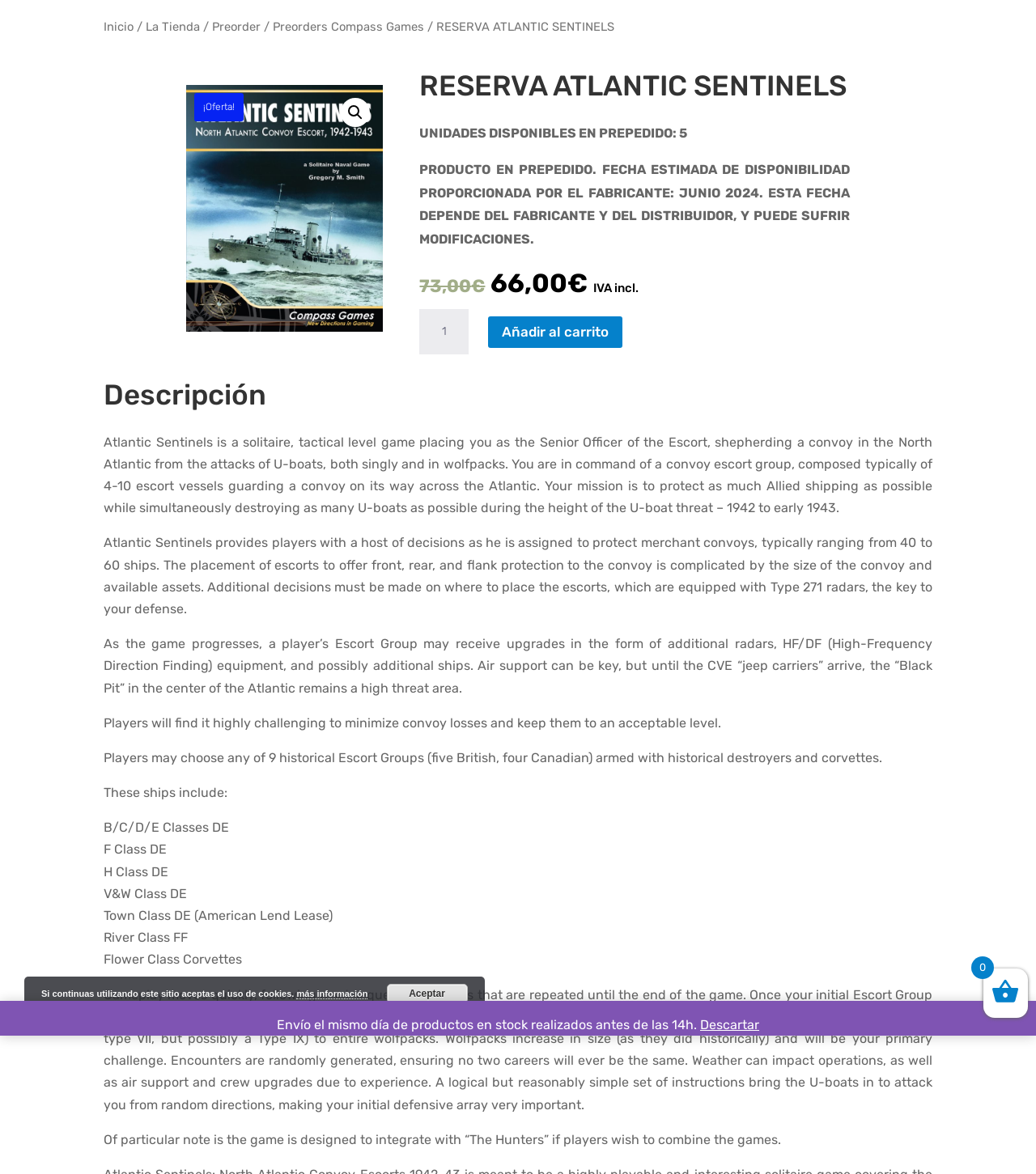Locate the bounding box of the UI element defined by this description: "La Tienda". The coordinates should be given as four float numbers between 0 and 1, formatted as [left, top, right, bottom].

[0.141, 0.017, 0.193, 0.029]